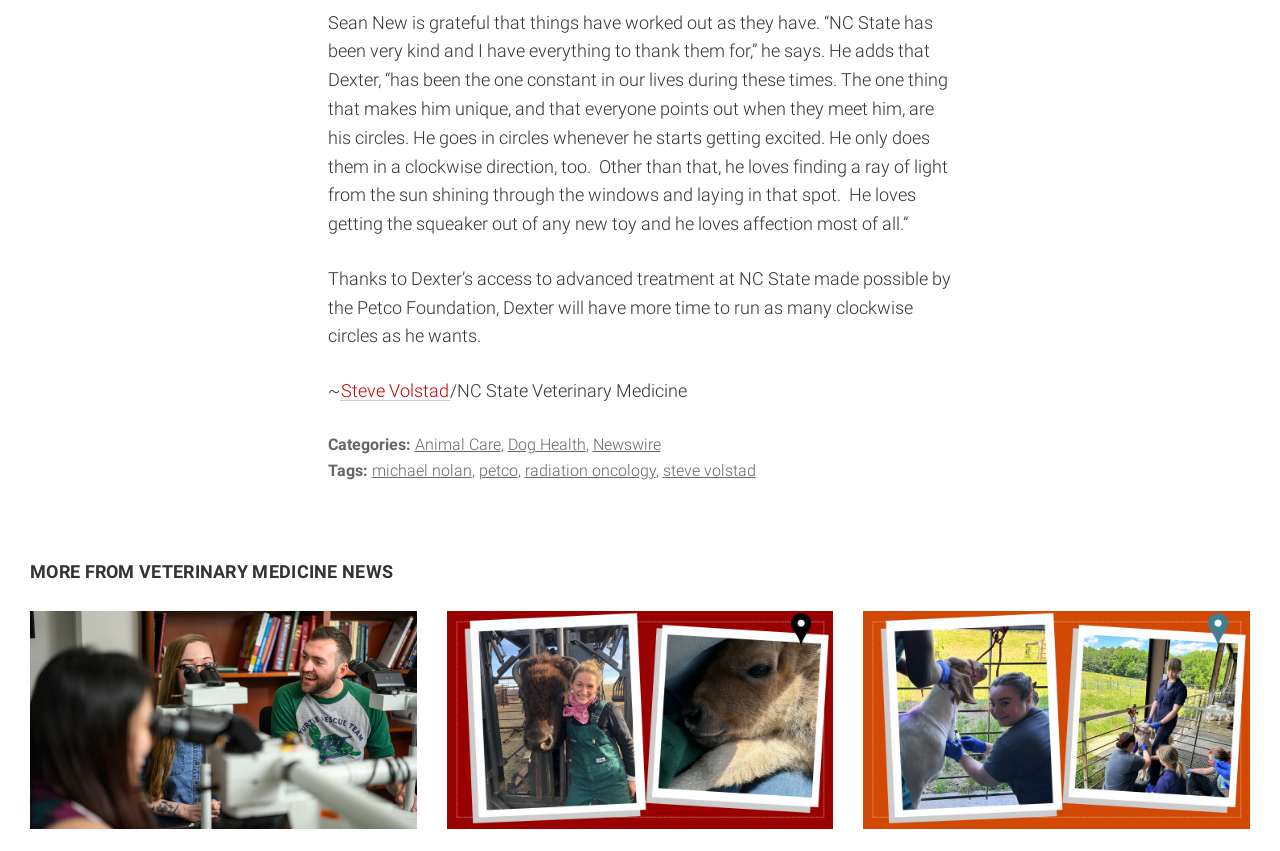What is the name of the foundation that made Dexter's treatment possible?
Give a detailed explanation using the information visible in the image.

According to the text, Dexter's access to advanced treatment at NC State was made possible by the Petco Foundation.